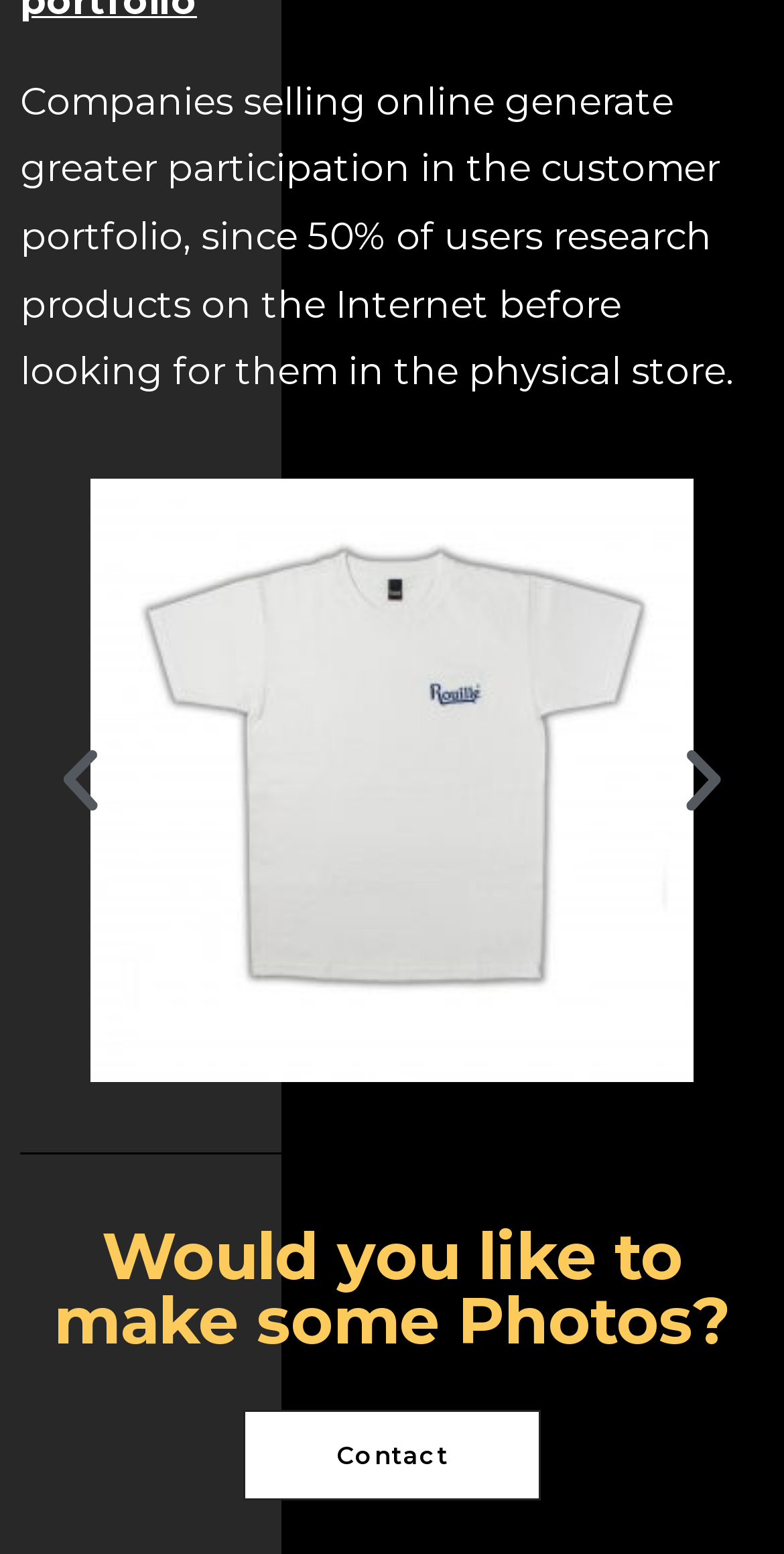What is the purpose of the buttons?
Look at the screenshot and give a one-word or phrase answer.

Navigation